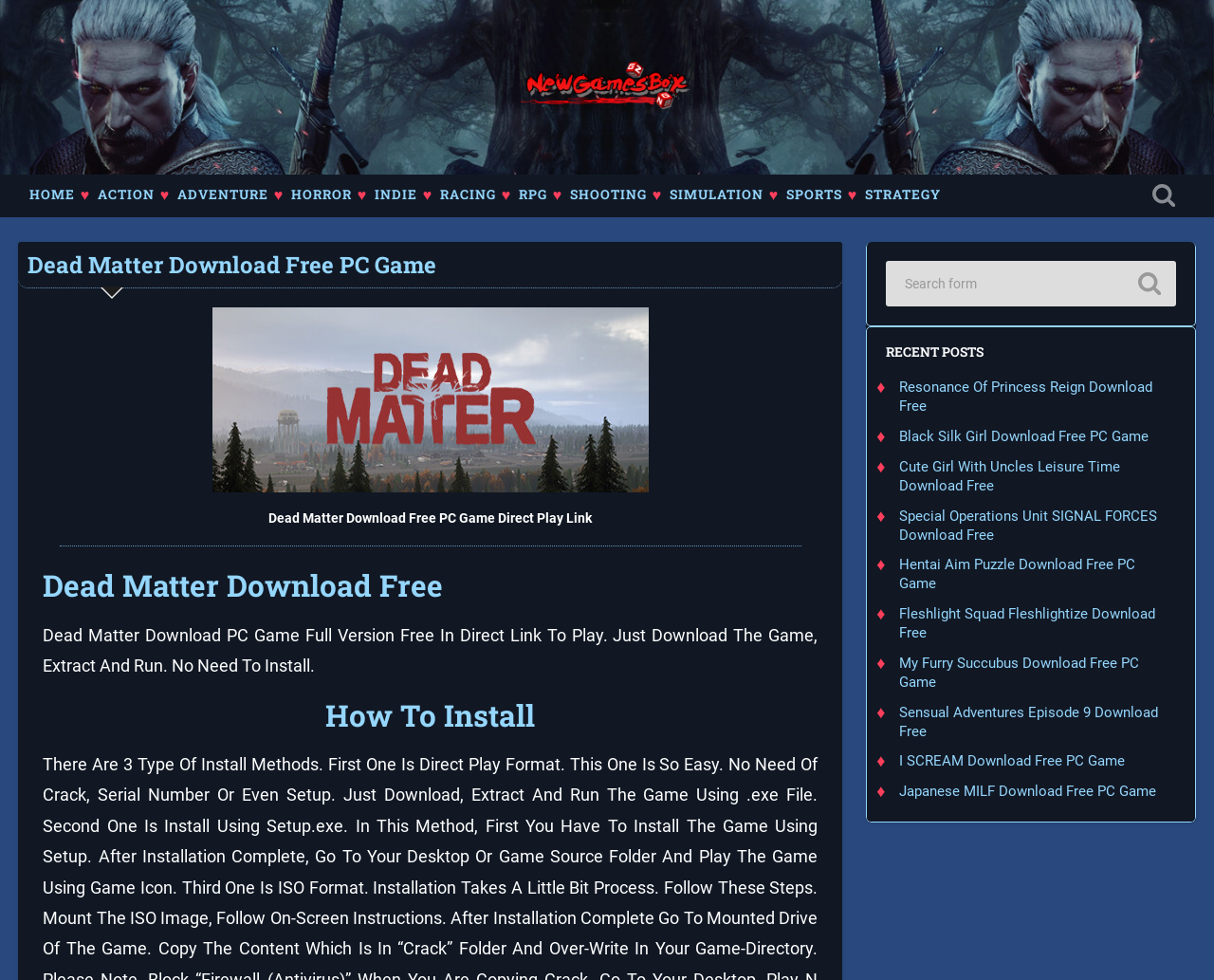Locate the bounding box coordinates of the clickable element to fulfill the following instruction: "Click on the 'HOME' link". Provide the coordinates as four float numbers between 0 and 1 in the format [left, top, right, bottom].

[0.015, 0.178, 0.071, 0.22]